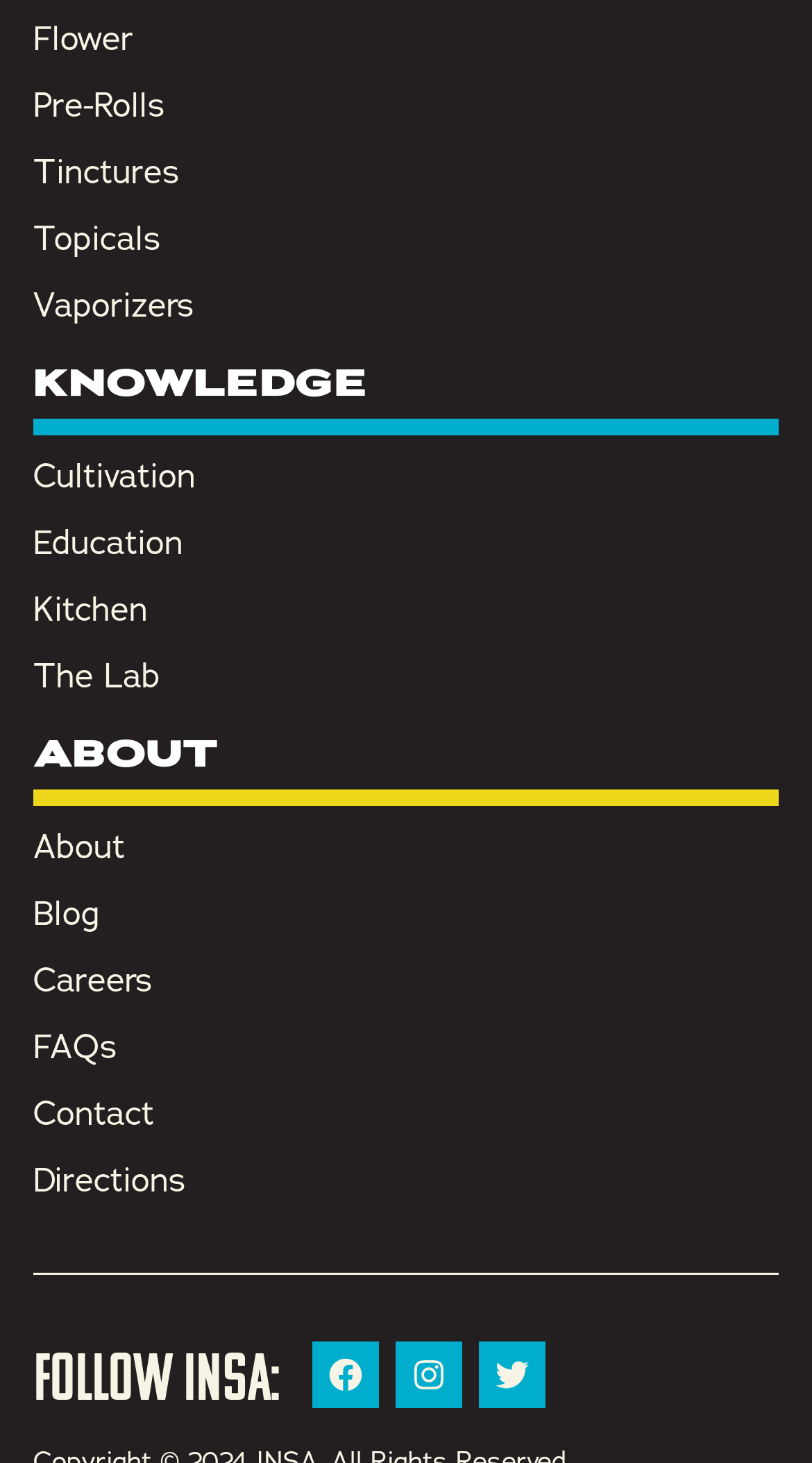Please determine the bounding box coordinates for the UI element described here. Use the format (top-left x, top-left y, bottom-right x, bottom-right y) with values bounded between 0 and 1: The Lab

[0.041, 0.447, 0.197, 0.478]